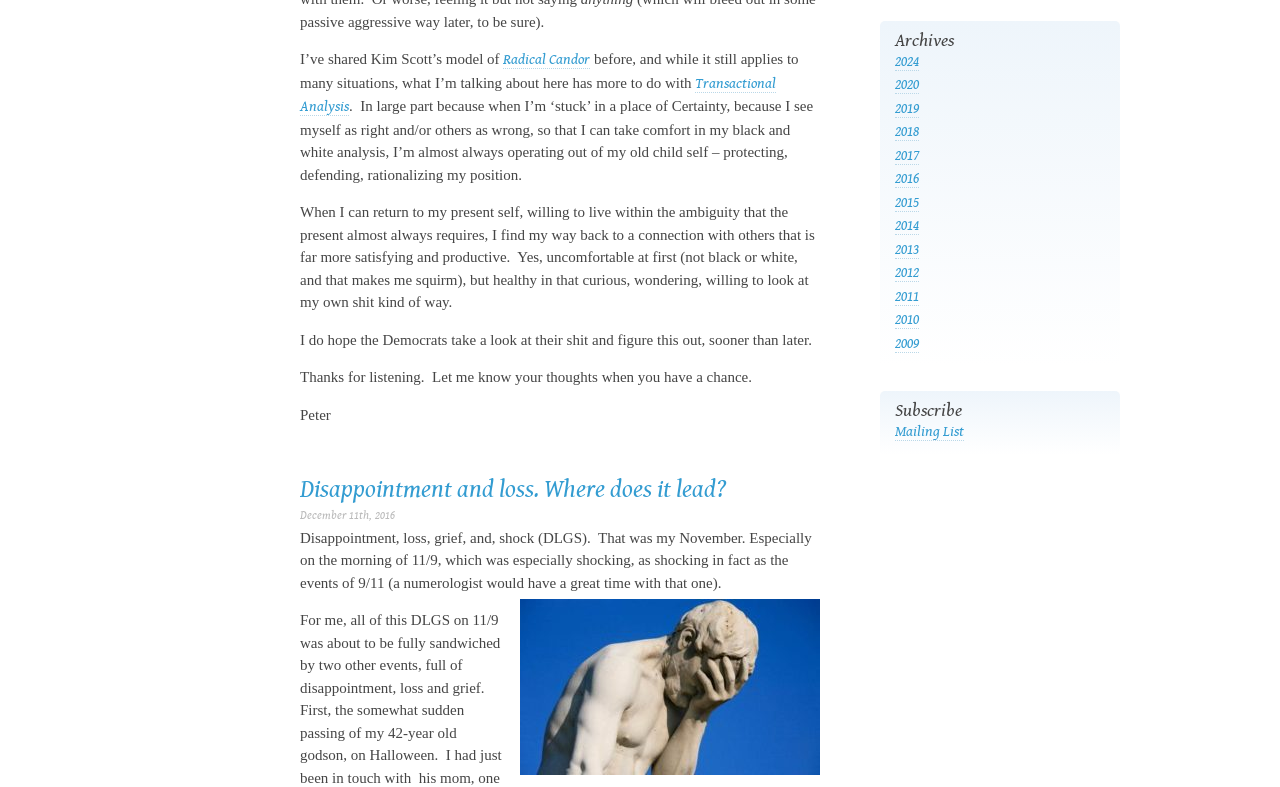Provide the bounding box coordinates for the UI element that is described by this text: "Transactional Analysis". The coordinates should be in the form of four float numbers between 0 and 1: [left, top, right, bottom].

[0.234, 0.095, 0.607, 0.147]